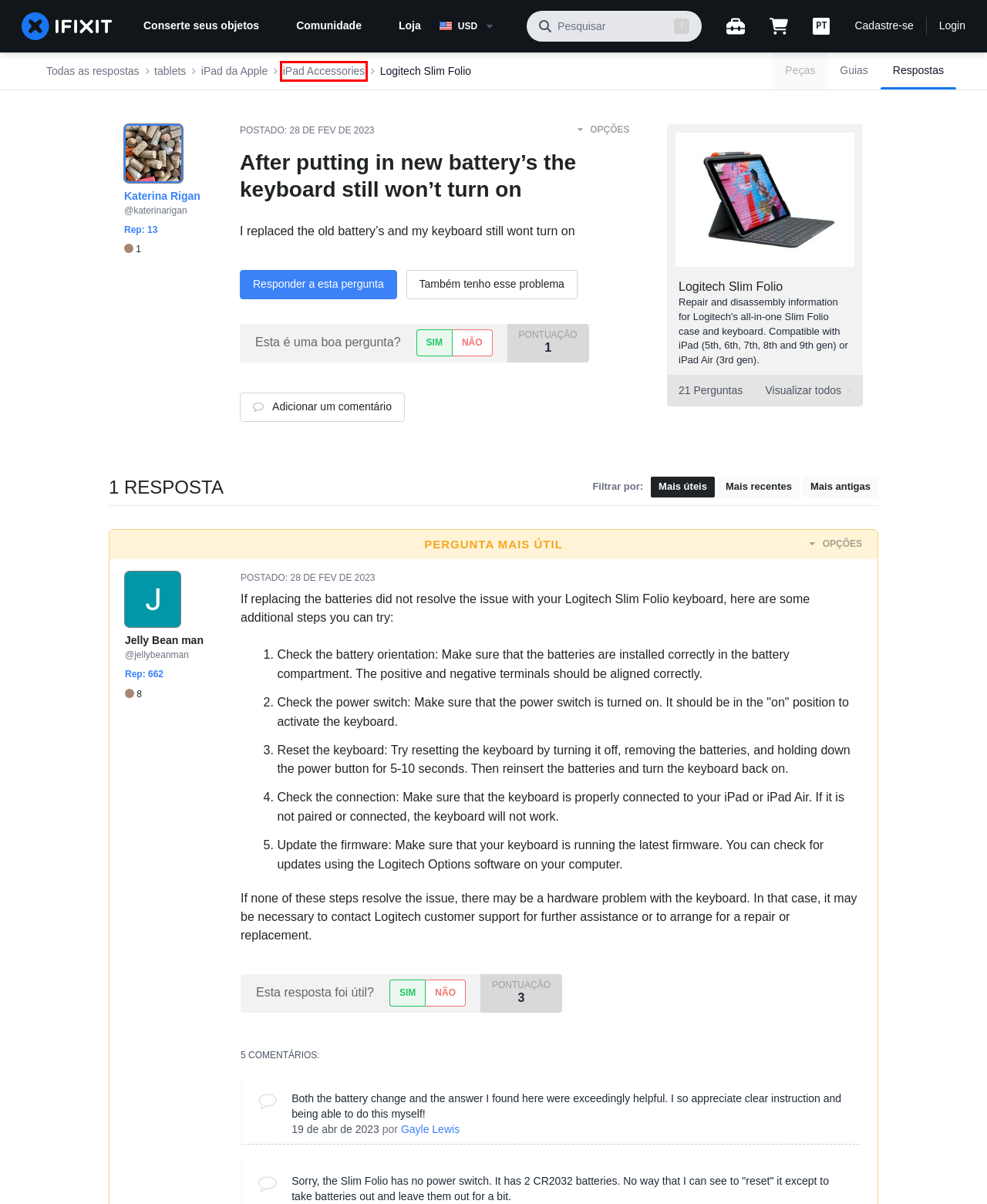Look at the screenshot of a webpage where a red rectangle bounding box is present. Choose the webpage description that best describes the new webpage after clicking the element inside the red bounding box. Here are the candidates:
A. Fórum de reparo iPad Accessories - iFixit
B. Fórum de reparo iPad da Apple - iFixit
C. Logitech Slim Folio - iFixit
D. Fórum de reparo Logitech Slim Folio - iFixit
E. Fórum de Respostas - iFixit
F. Fórum de reparo tablets - iFixit
G. Home - iFixit Meta
H. Home - Right to Repair Europe

A